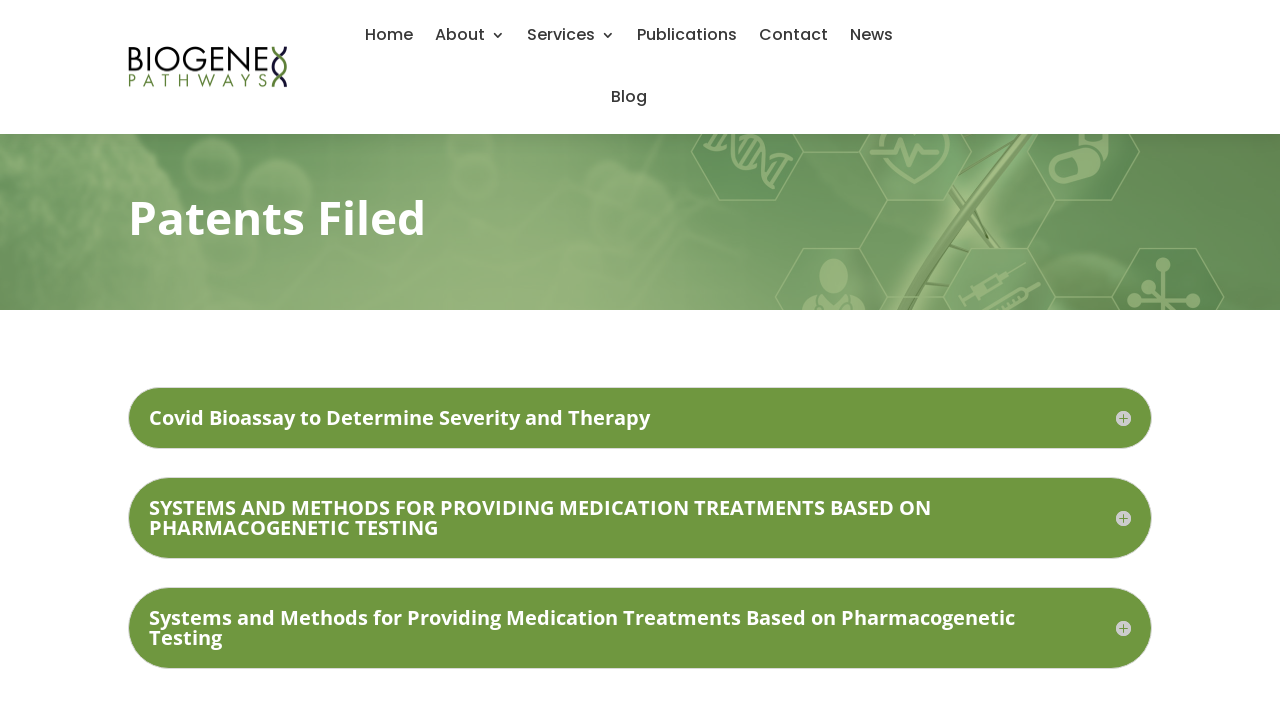Please find the bounding box for the UI component described as follows: "Publications".

[0.498, 0.025, 0.576, 0.1]